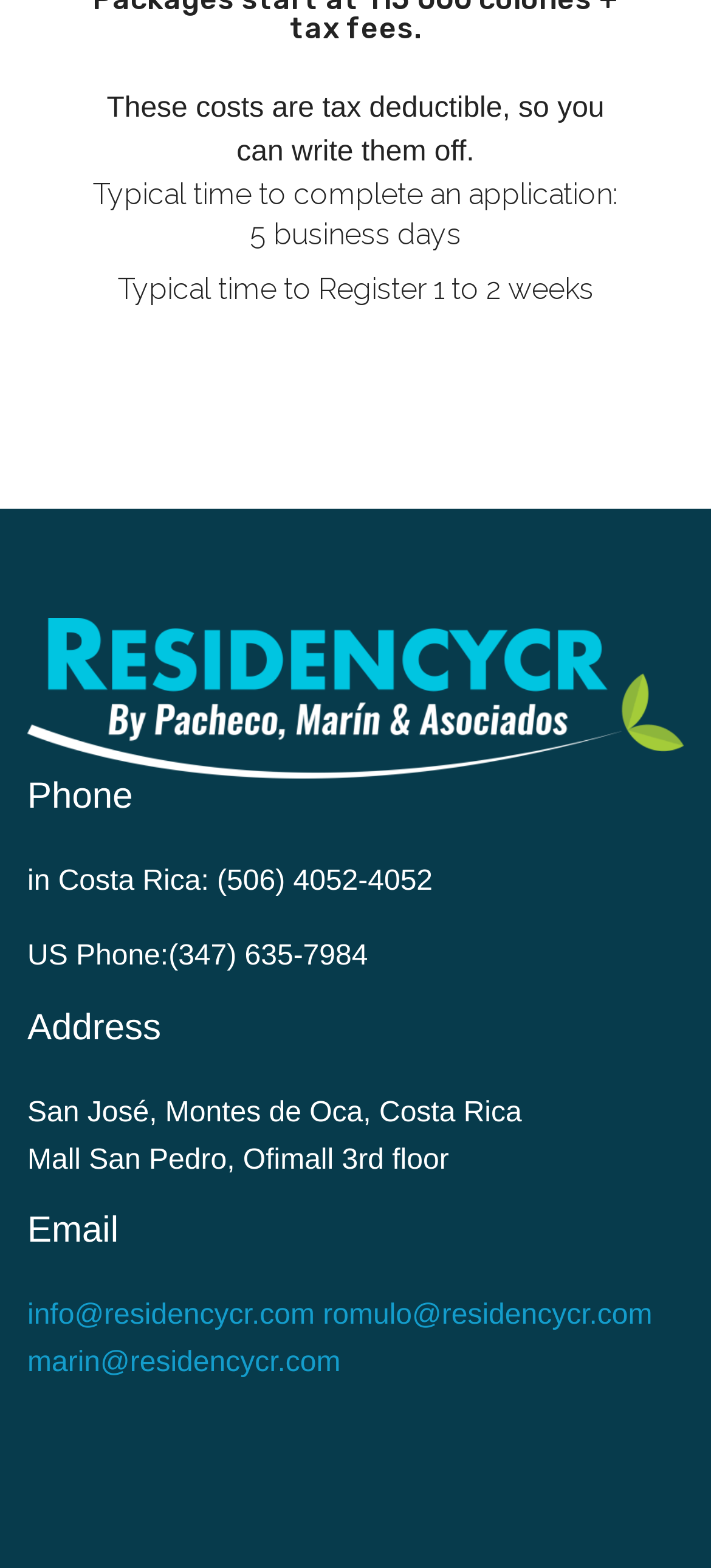Provide a brief response in the form of a single word or phrase:
What is the logo of the company?

residencycr